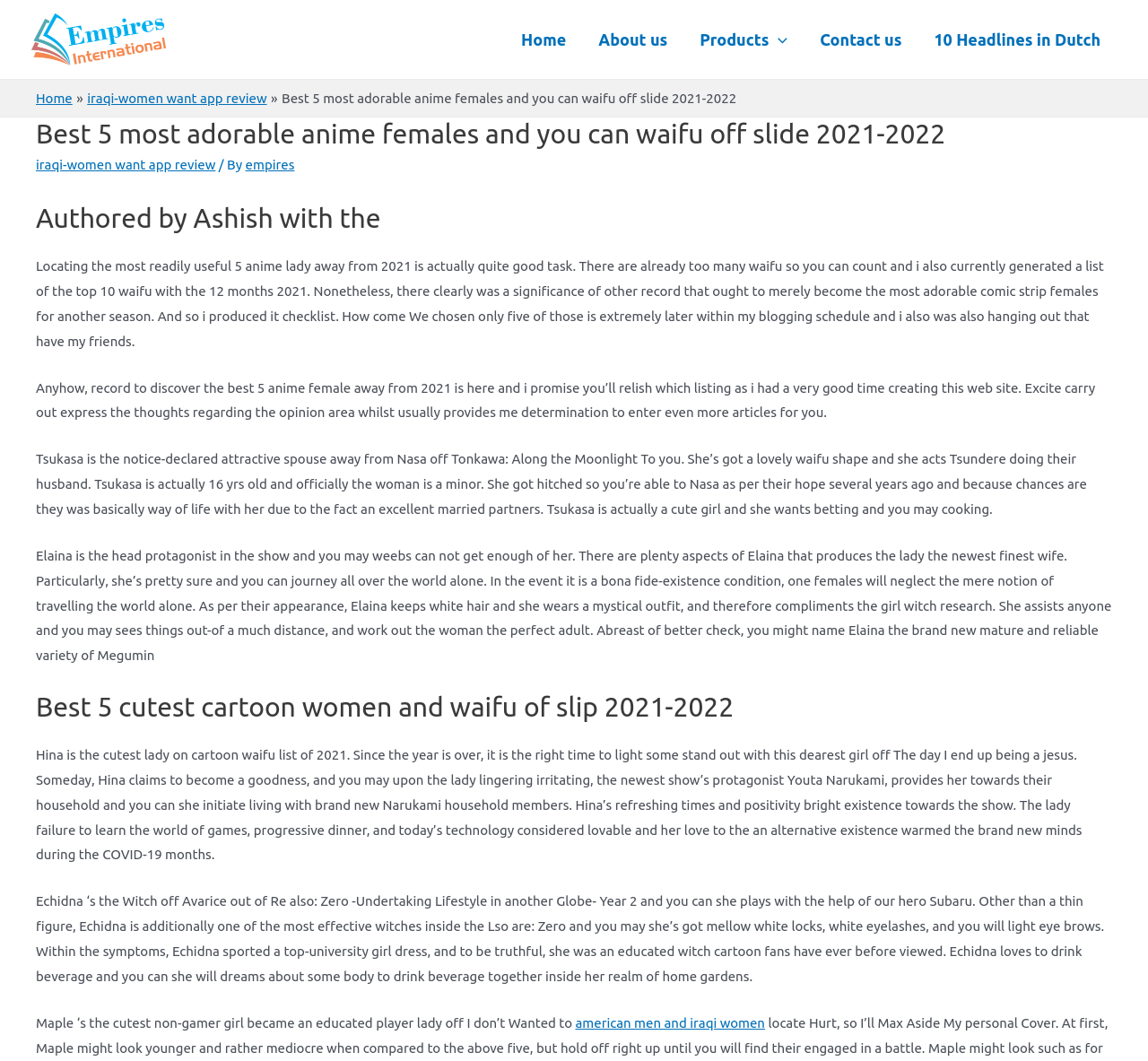Pinpoint the bounding box coordinates of the clickable area needed to execute the instruction: "Click on the 'Contact us' link in the site navigation". The coordinates should be specified as four float numbers between 0 and 1, i.e., [left, top, right, bottom].

[0.7, 0.007, 0.8, 0.067]